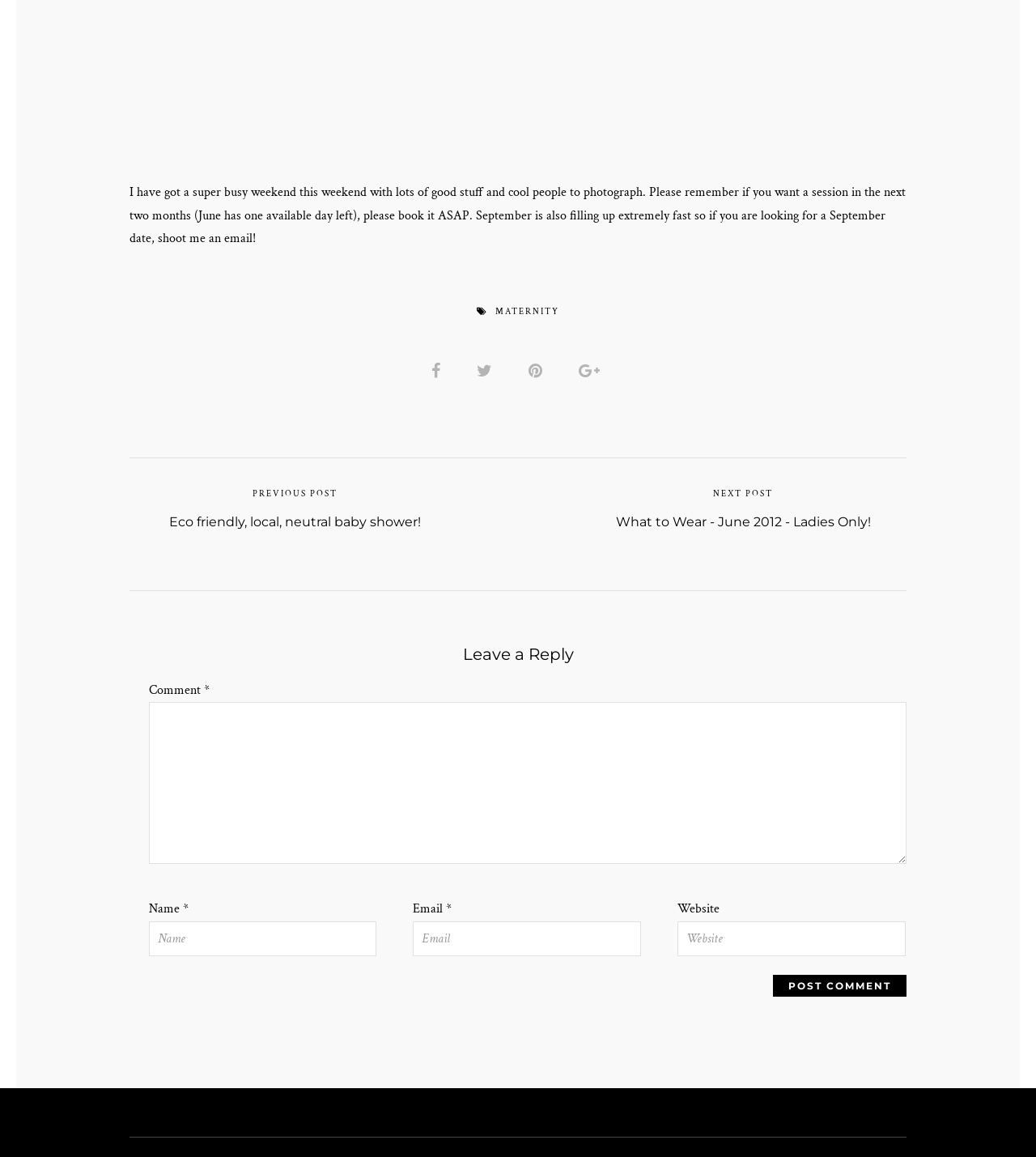Determine the coordinates of the bounding box for the clickable area needed to execute this instruction: "Click on the 'Home' link".

None